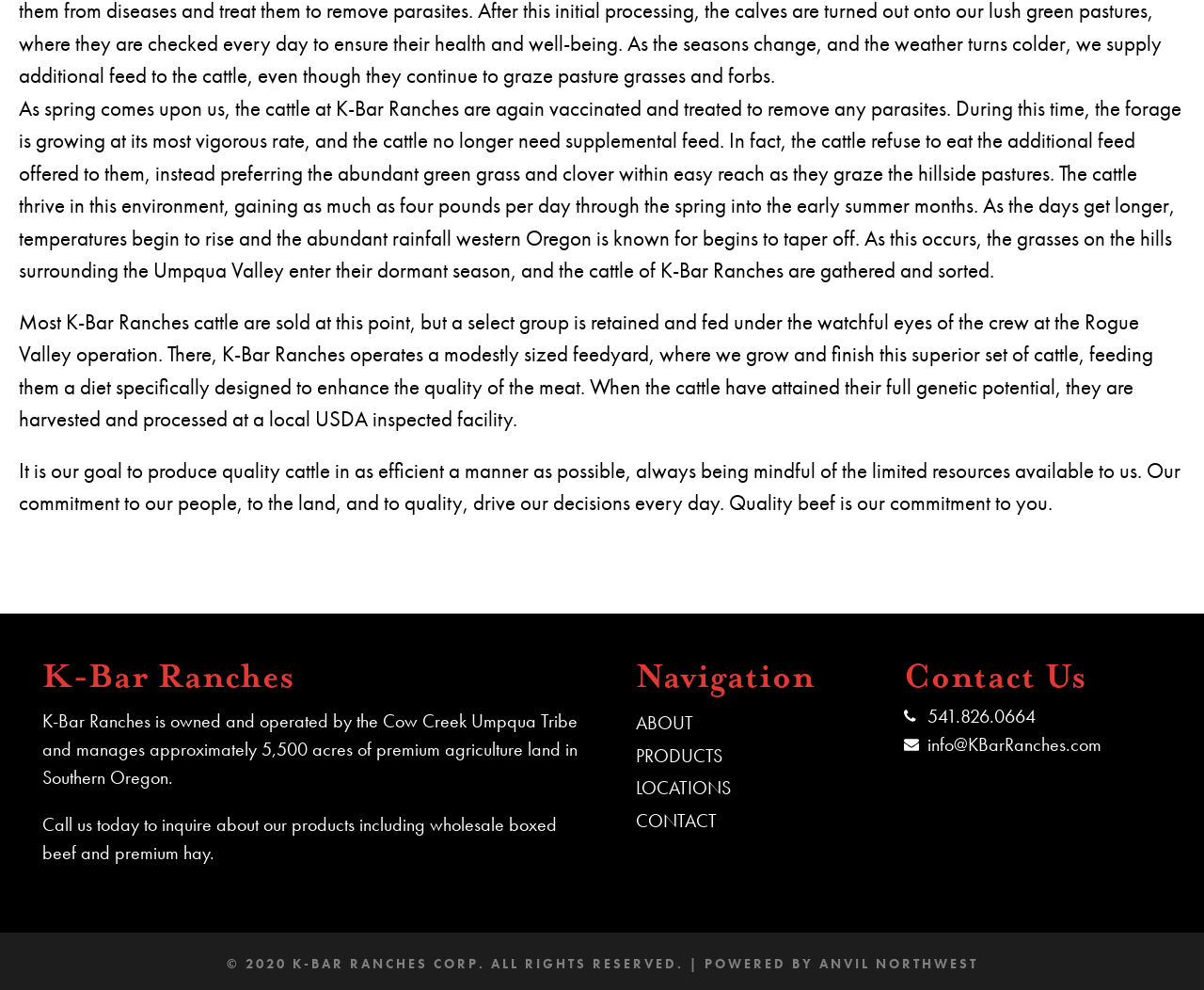Please answer the following question using a single word or phrase: 
What is the location of K-Bar Ranches?

Southern Oregon